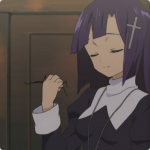Answer succinctly with a single word or phrase:
What is the character holding?

A piece of thread or string